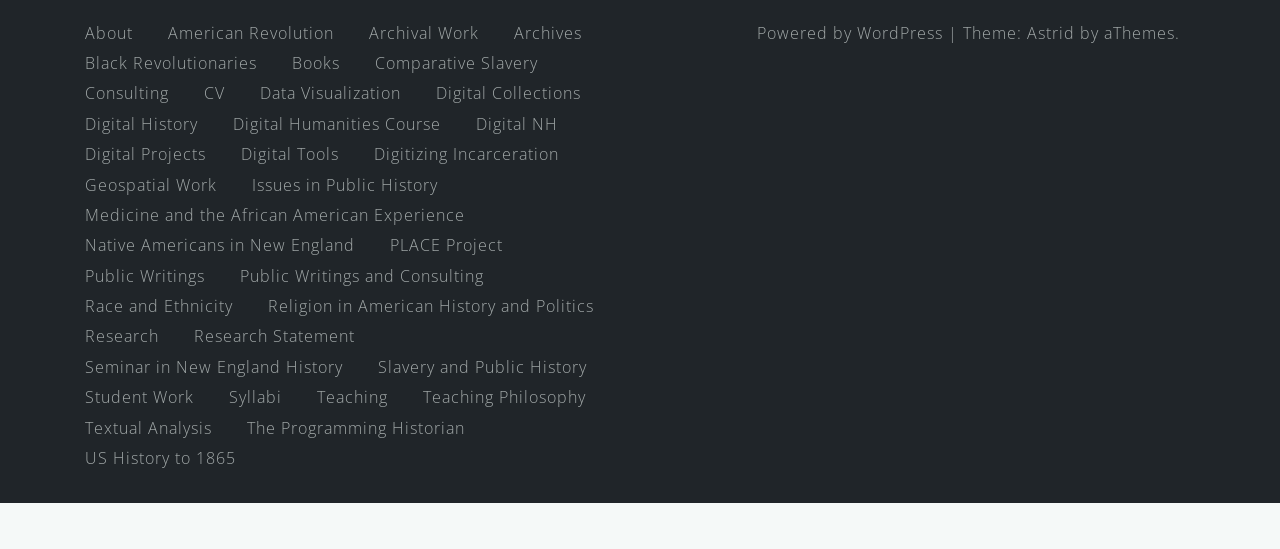Using the element description provided, determine the bounding box coordinates in the format (top-left x, top-left y, bottom-right x, bottom-right y). Ensure that all values are floating point numbers between 0 and 1. Element description: Native Americans in New England

[0.066, 0.455, 0.277, 0.495]